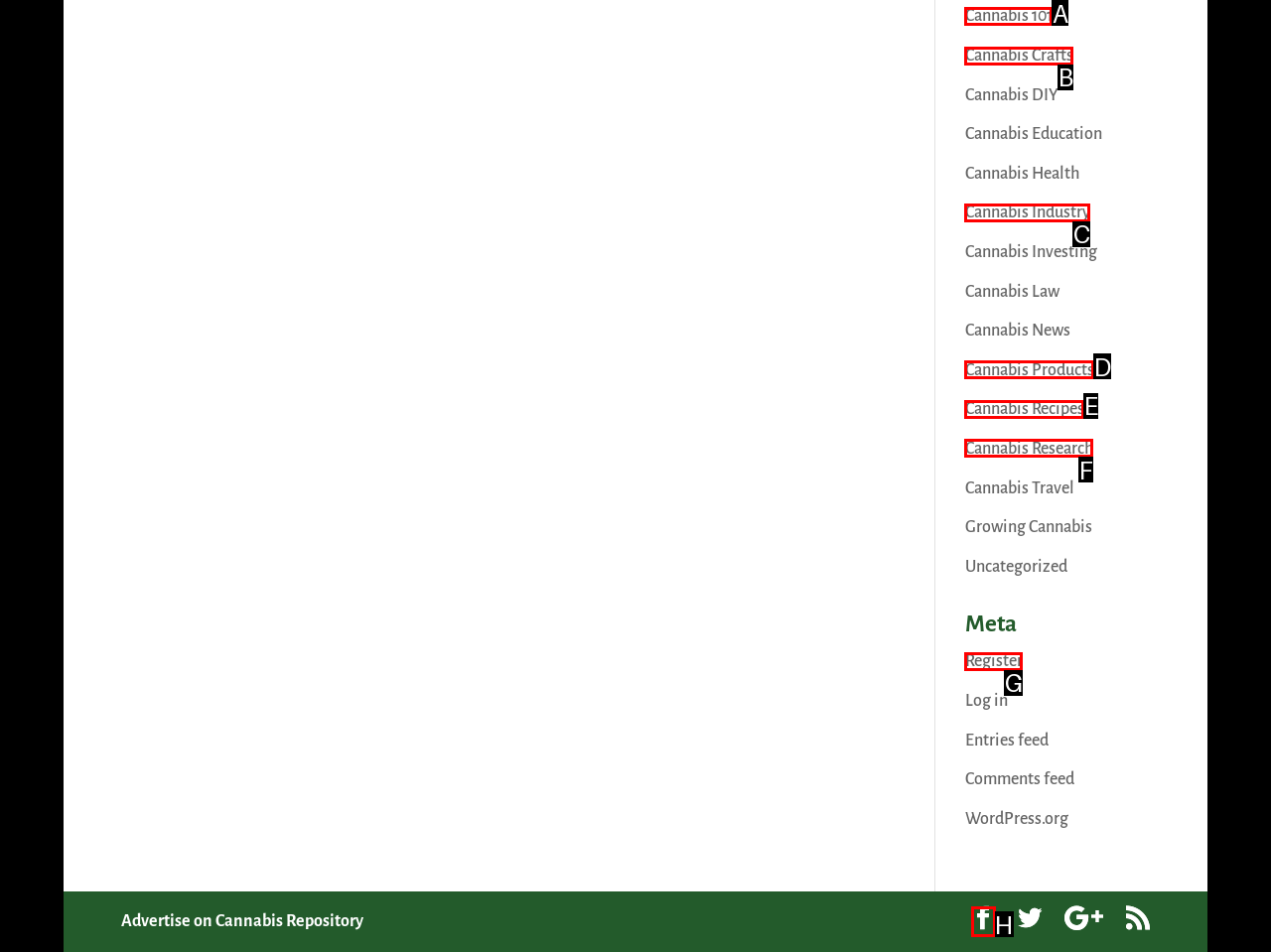Point out the HTML element I should click to achieve the following: Click on Cannabis 101 Reply with the letter of the selected element.

A